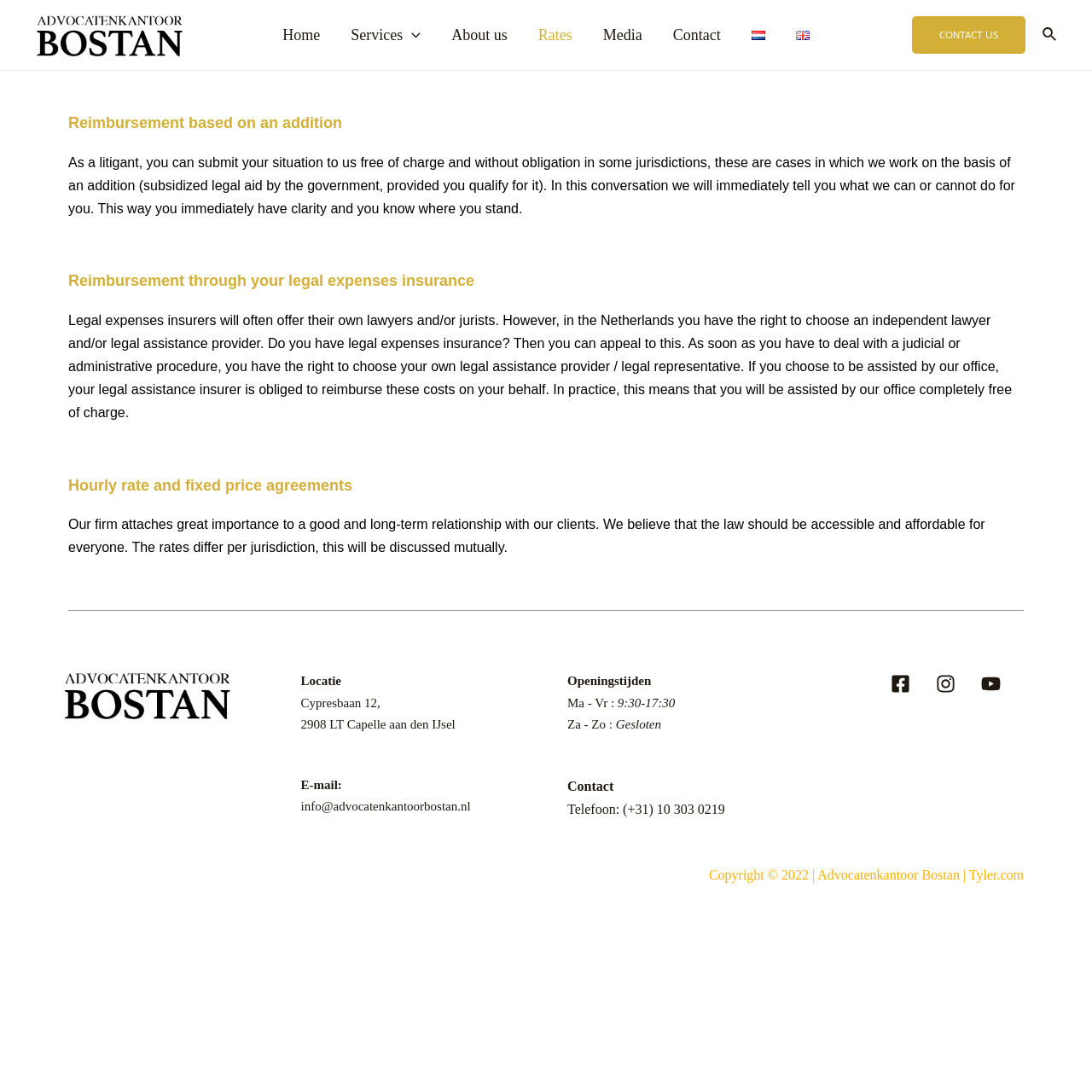What are the three ways to get reimbursement for legal services?
Craft a detailed and extensive response to the question.

The webpage explains that there are three ways to get reimbursement for legal services: firstly, through an addition, which is a subsidized legal aid by the government; secondly, through legal expenses insurance; and thirdly, through hourly rate and fixed price agreements.